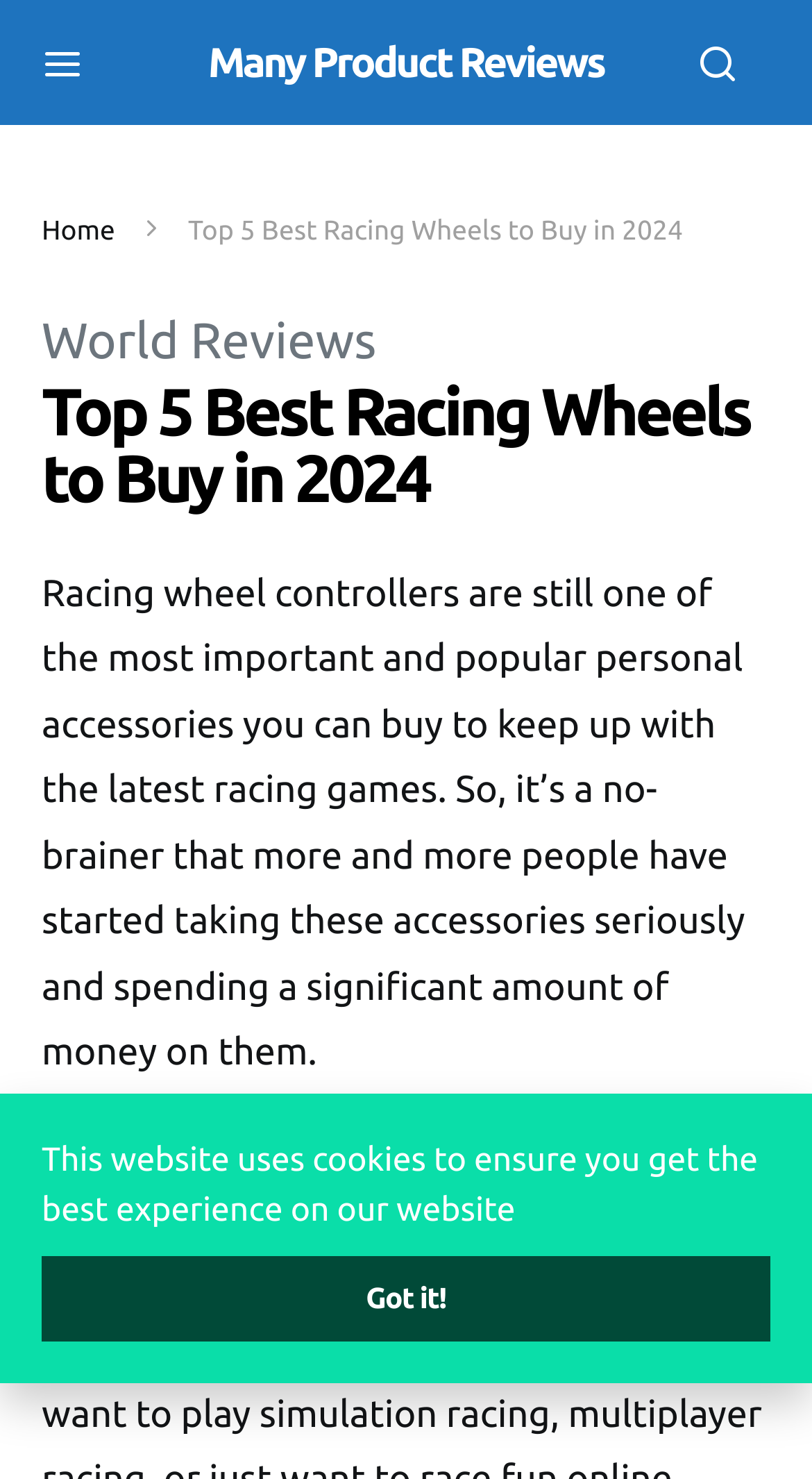Locate and extract the headline of this webpage.

Top 5 Best Racing Wheels to Buy in 2024